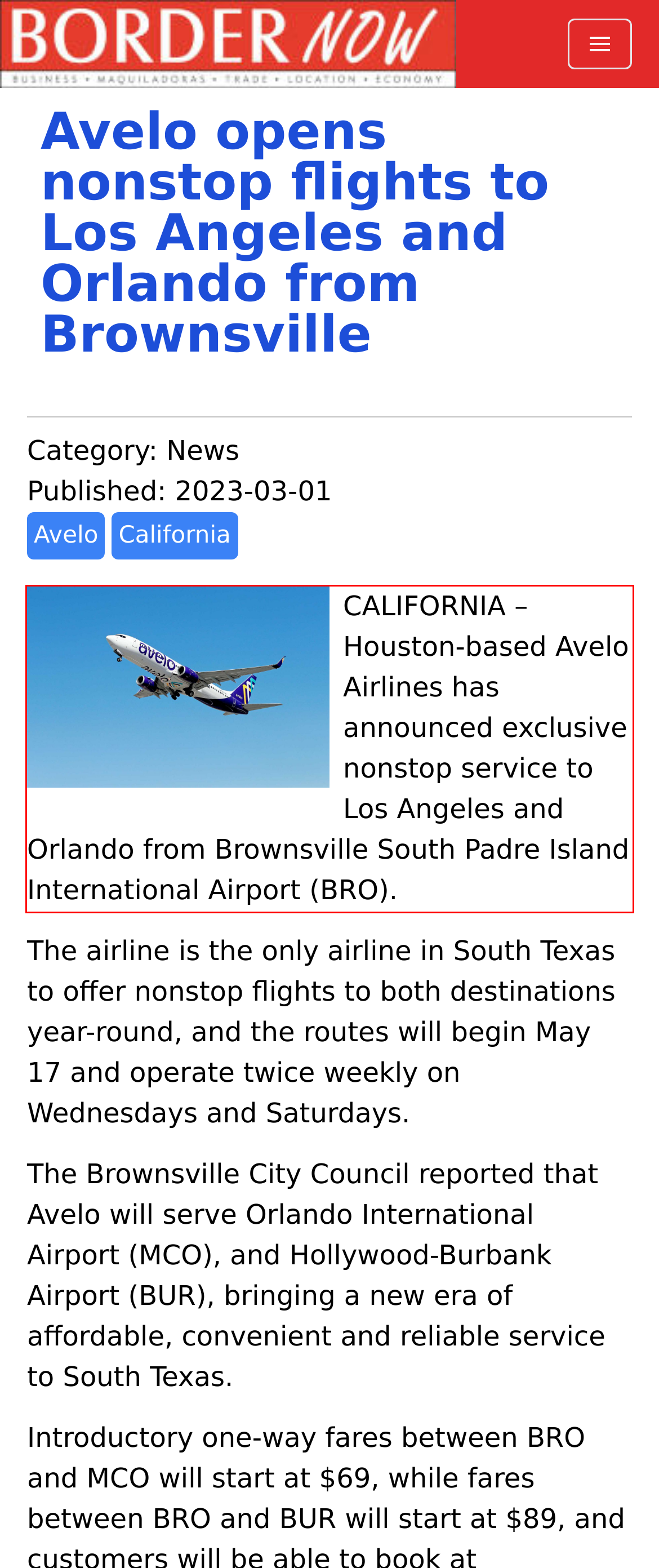You are provided with a screenshot of a webpage containing a red bounding box. Please extract the text enclosed by this red bounding box.

CALIFORNIA – Houston-based Avelo Airlines has announced exclusive nonstop service to Los Angeles and Orlando from Brownsville South Padre Island International Airport (BRO).